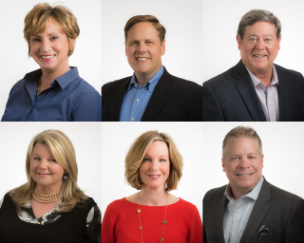What is the color of the blouse worn by the woman on the left in the top row?
Provide a detailed and well-explained answer to the question.

According to the caption, the first individual, a woman with short, styled hair, is positioned on the left in the top row and is wearing a navy blouse.